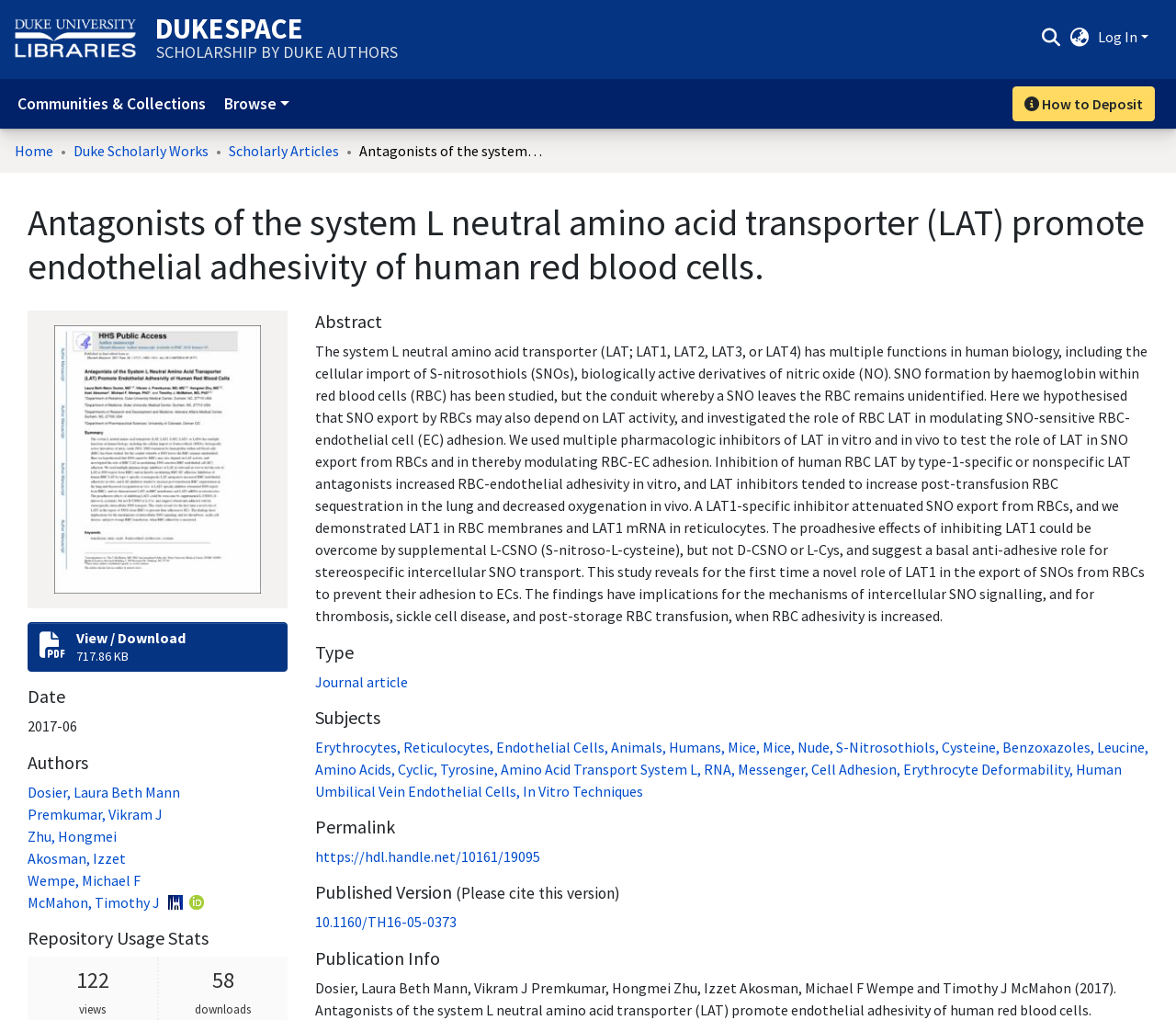Locate the bounding box coordinates of the clickable element to fulfill the following instruction: "Browse communities and collections". Provide the coordinates as four float numbers between 0 and 1 in the format [left, top, right, bottom].

[0.005, 0.079, 0.184, 0.125]